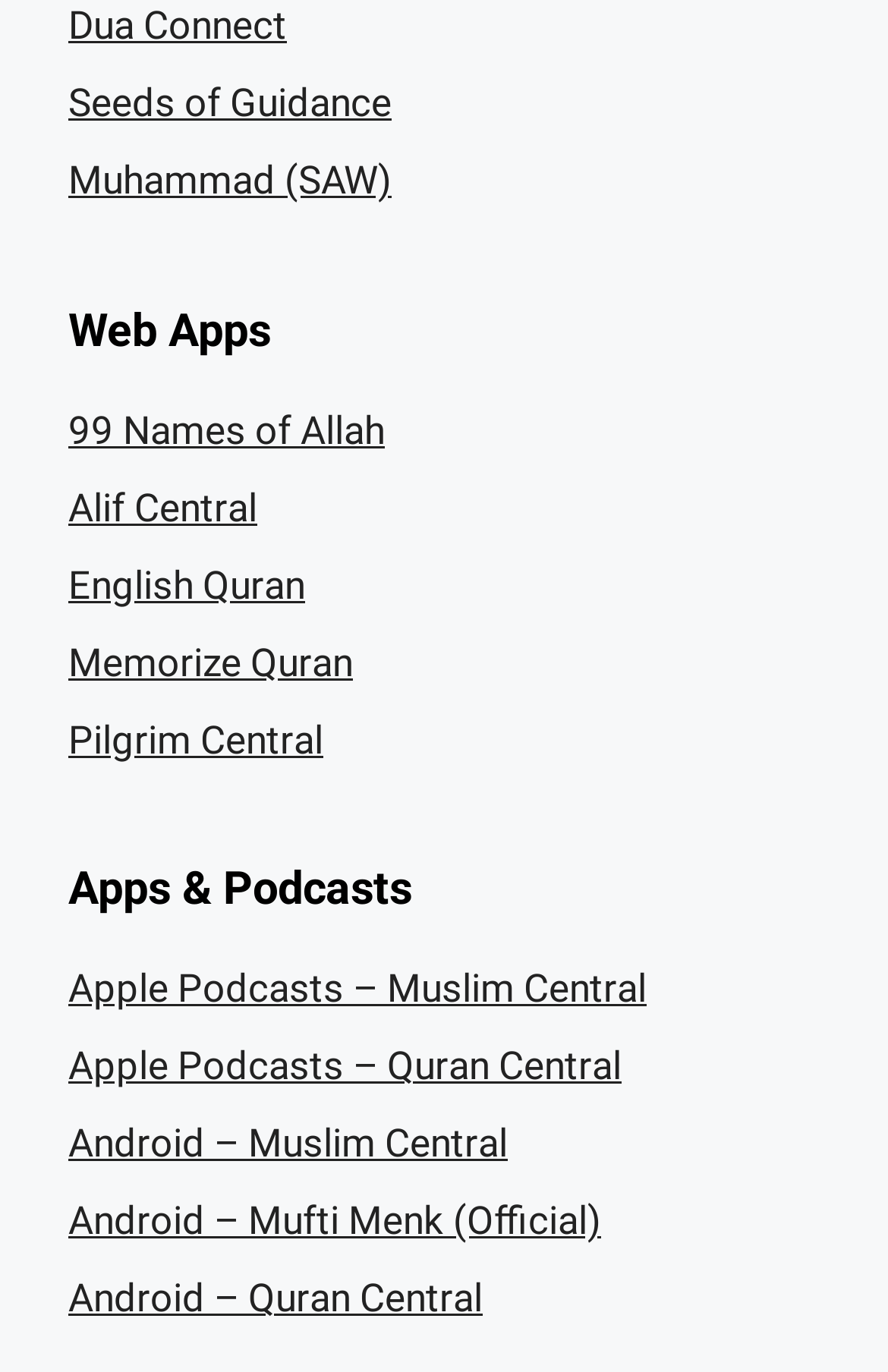Please identify the bounding box coordinates of the element's region that I should click in order to complete the following instruction: "Explore Web Apps". The bounding box coordinates consist of four float numbers between 0 and 1, i.e., [left, top, right, bottom].

[0.077, 0.221, 0.923, 0.26]